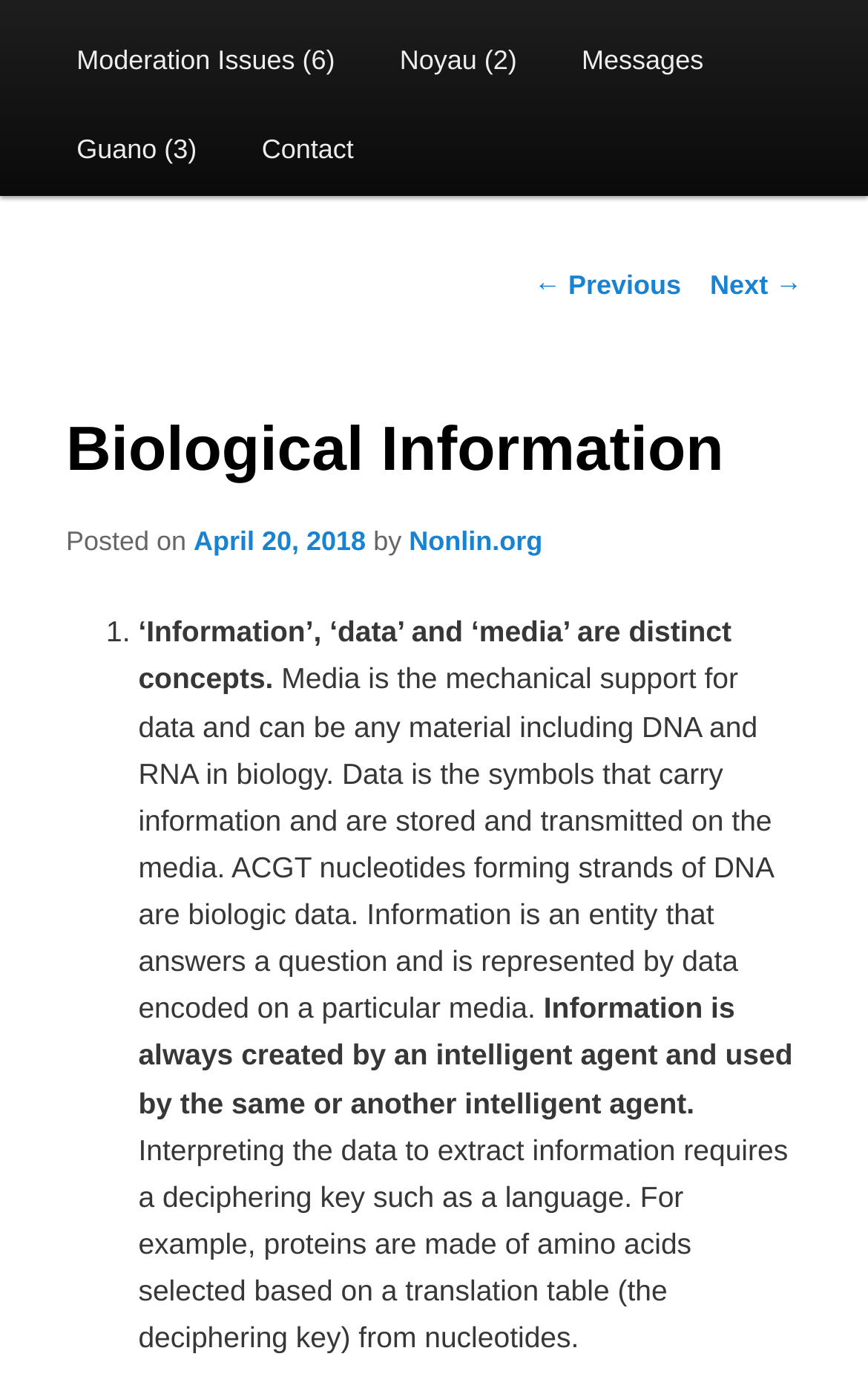Locate the bounding box of the UI element with the following description: "Moderation Issues (6)".

[0.051, 0.013, 0.423, 0.077]